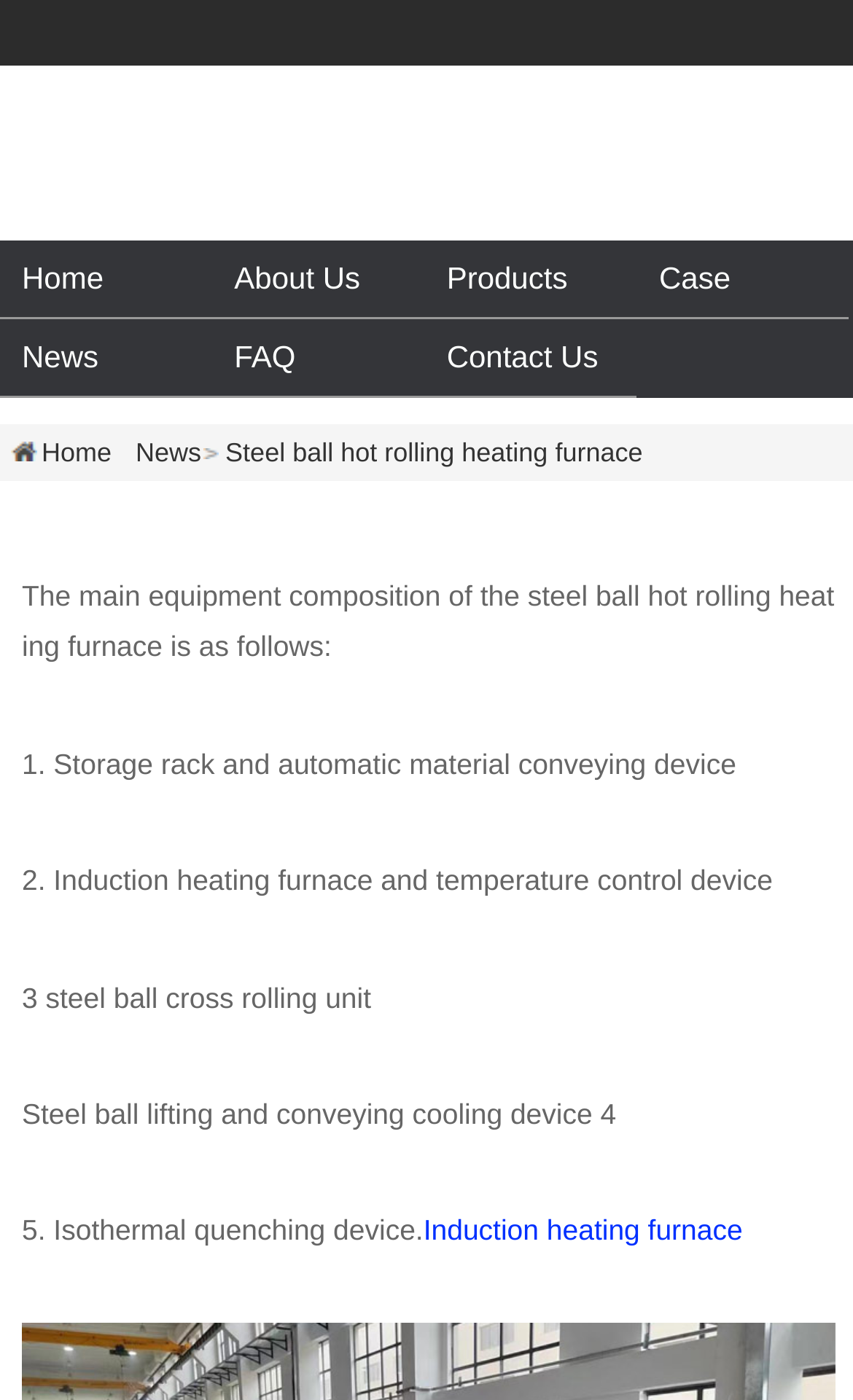Indicate the bounding box coordinates of the clickable region to achieve the following instruction: "learn about steel ball hot rolling heating furnace."

[0.256, 0.303, 0.774, 0.344]